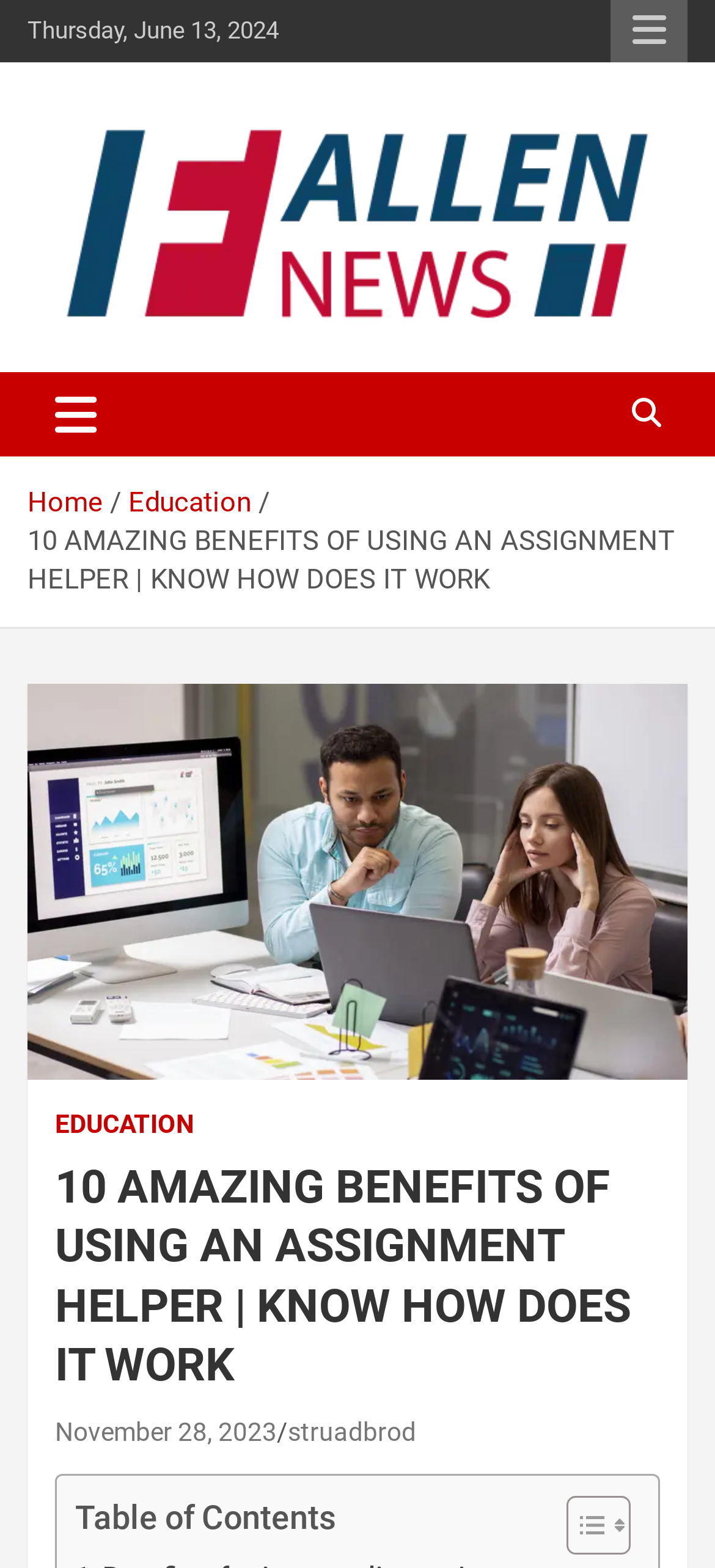Determine the bounding box coordinates of the clickable element to achieve the following action: 'Toggle Table of Content'. Provide the coordinates as four float values between 0 and 1, formatted as [left, top, right, bottom].

[0.754, 0.953, 0.869, 0.993]